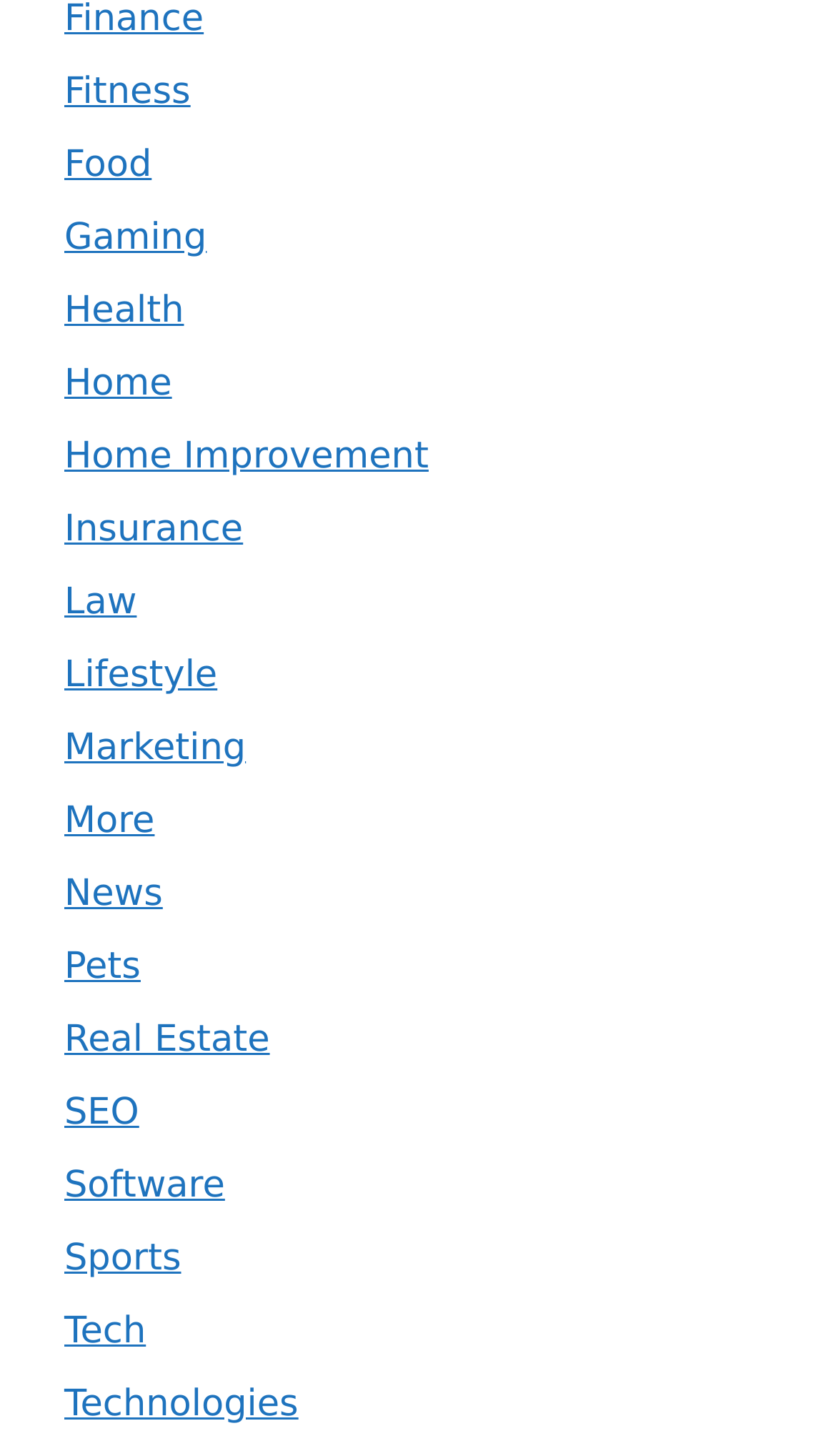Please specify the coordinates of the bounding box for the element that should be clicked to carry out this instruction: "click on Fitness". The coordinates must be four float numbers between 0 and 1, formatted as [left, top, right, bottom].

[0.077, 0.049, 0.228, 0.078]